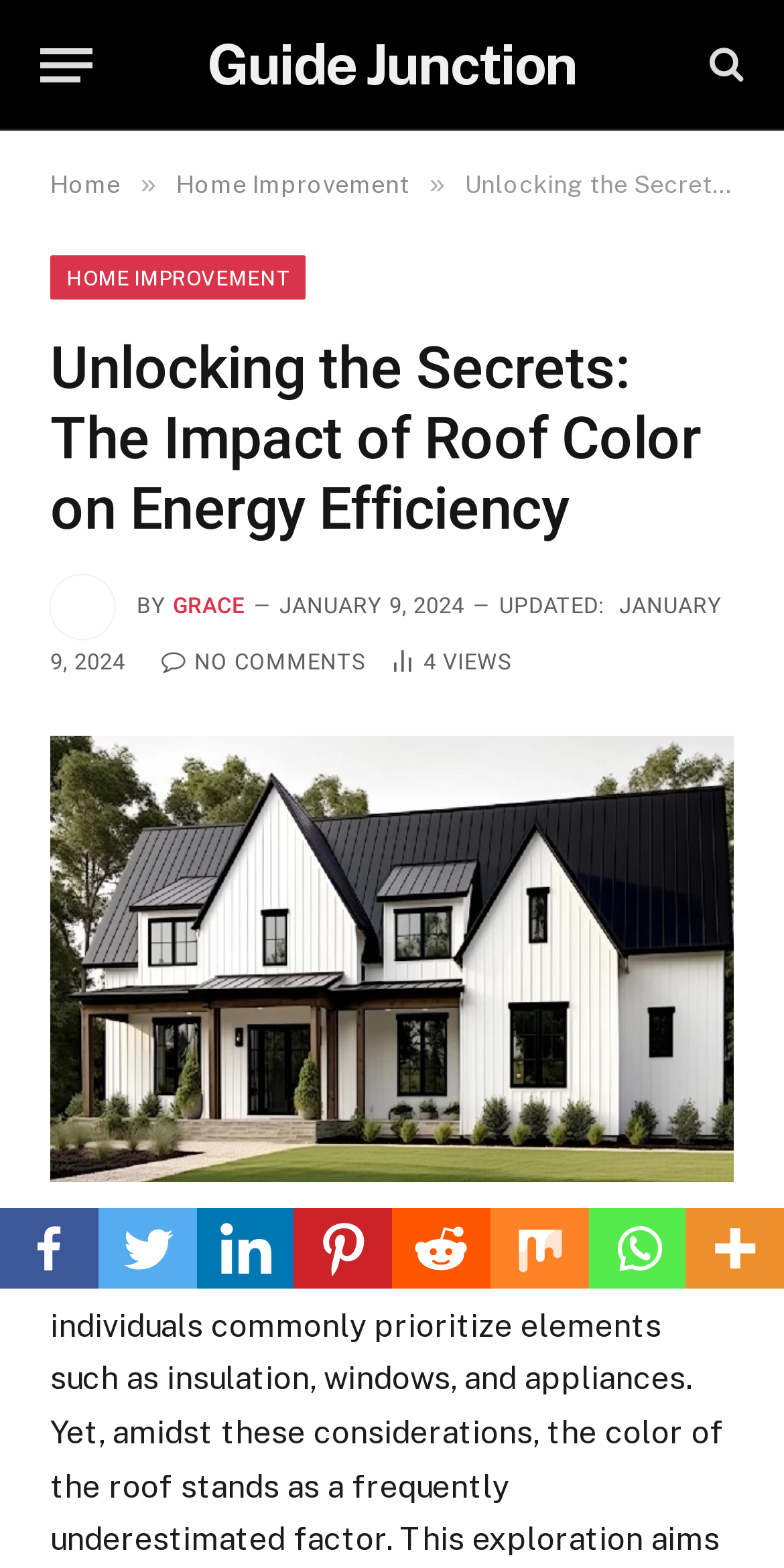Please provide the bounding box coordinates for the UI element as described: "Home Improvement". The coordinates must be four floats between 0 and 1, represented as [left, top, right, bottom].

[0.225, 0.109, 0.522, 0.127]